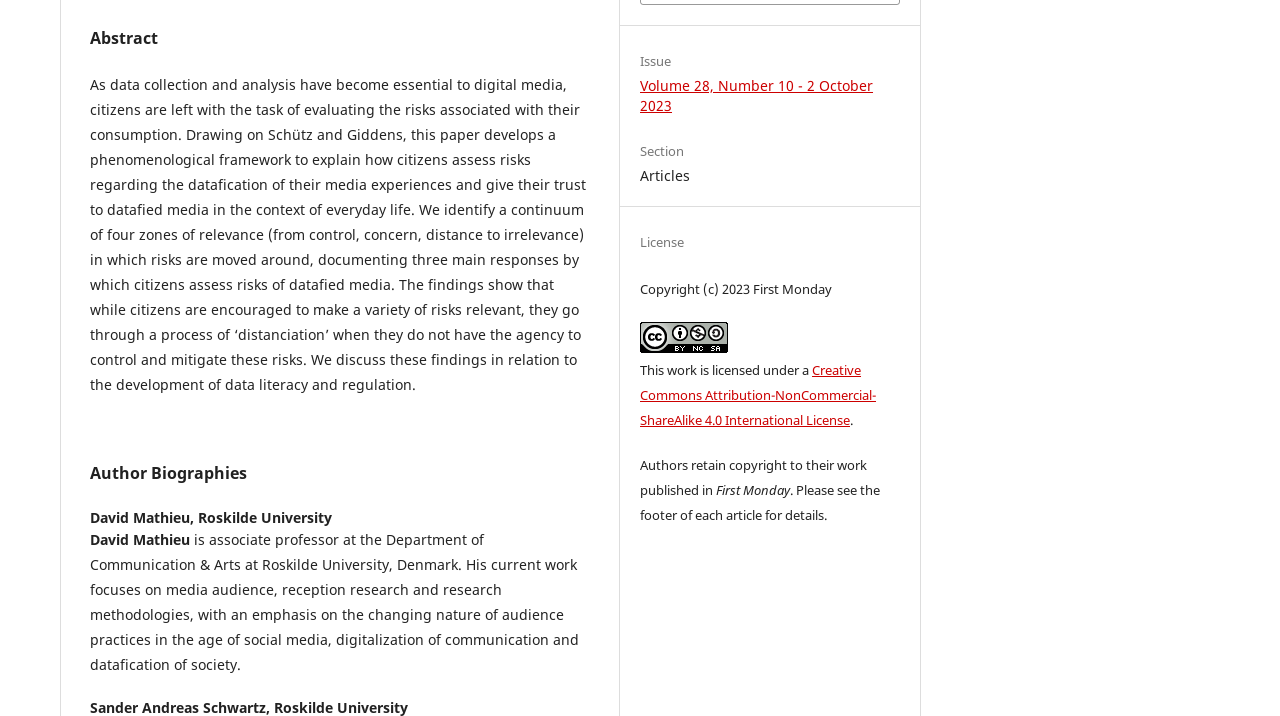Predict the bounding box of the UI element based on this description: "Wix.com".

None